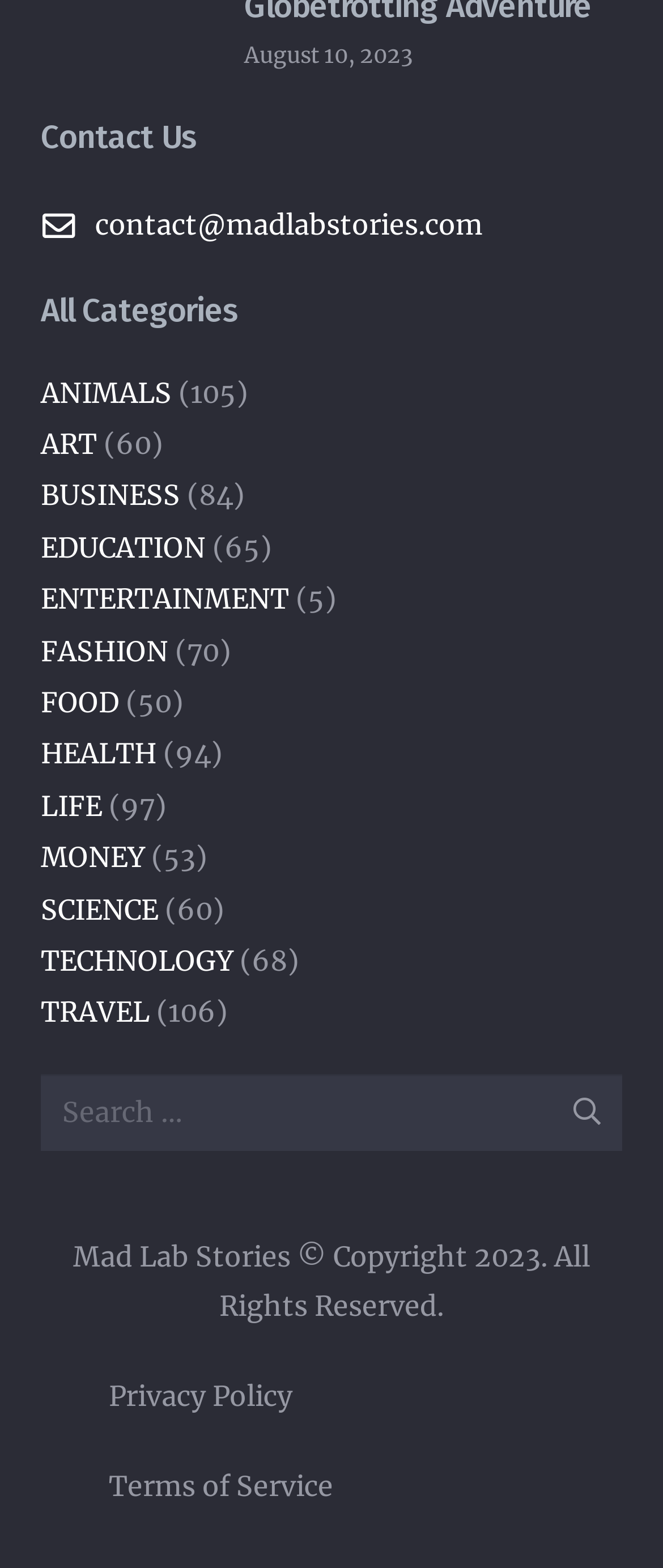Find the coordinates for the bounding box of the element with this description: "alt="WP_20140131_0351"".

None